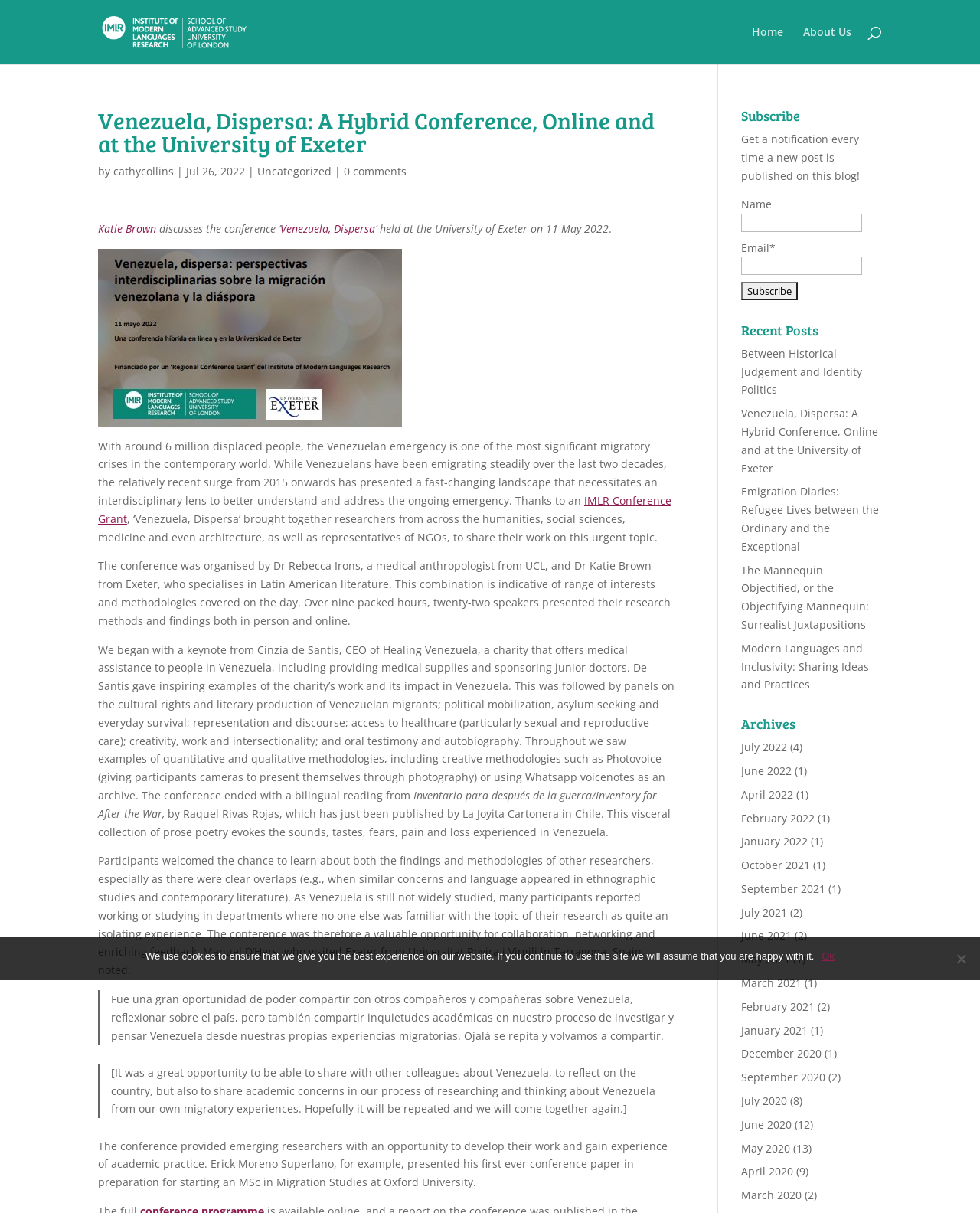Please identify the bounding box coordinates of the region to click in order to complete the task: "Read about ACB’s legacy podcast". The coordinates must be four float numbers between 0 and 1, specified as [left, top, right, bottom].

None